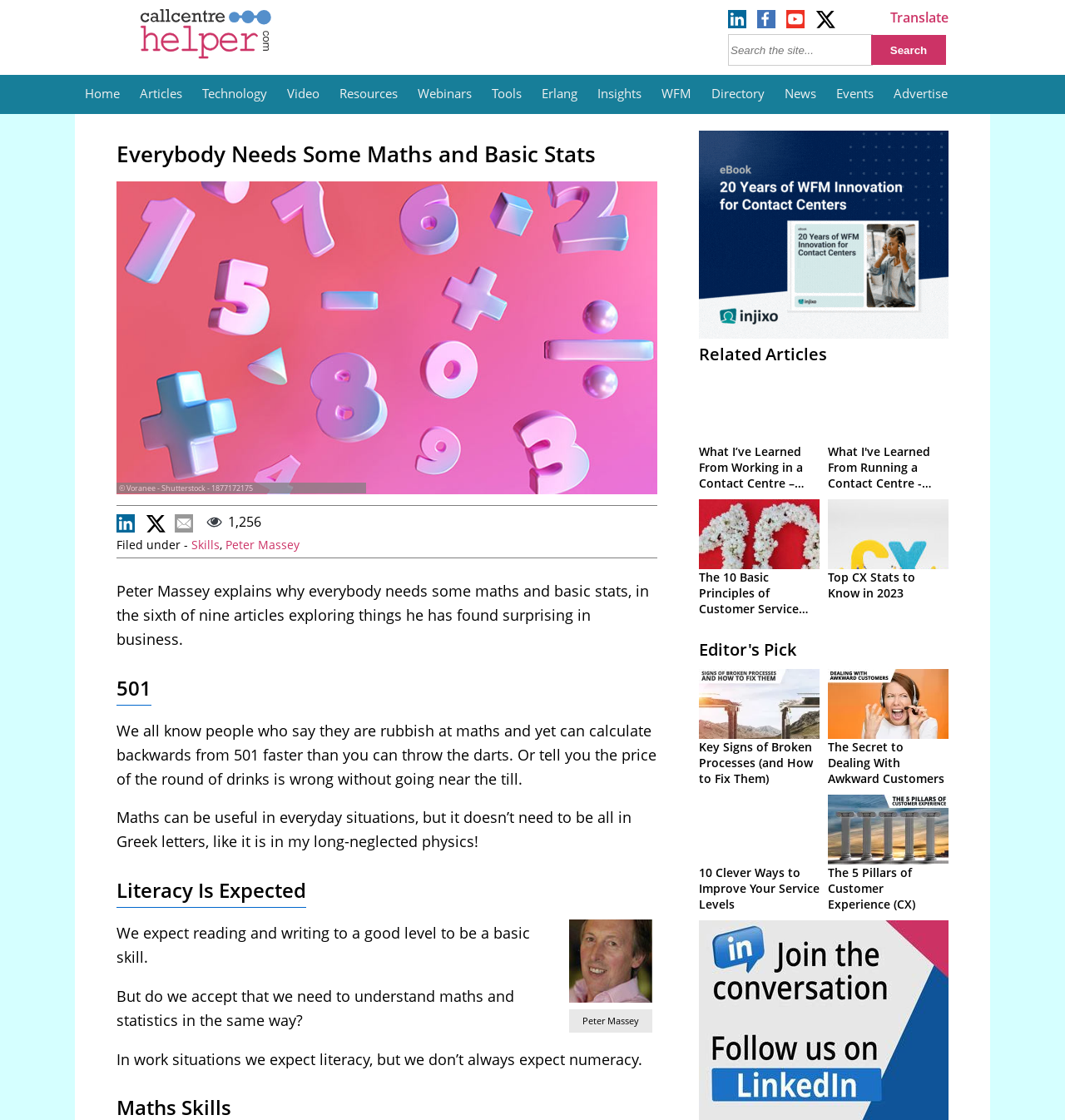For the given element description Editor's Pick, determine the bounding box coordinates of the UI element. The coordinates should follow the format (top-left x, top-left y, bottom-right x, bottom-right y) and be within the range of 0 to 1.

[0.656, 0.57, 0.748, 0.59]